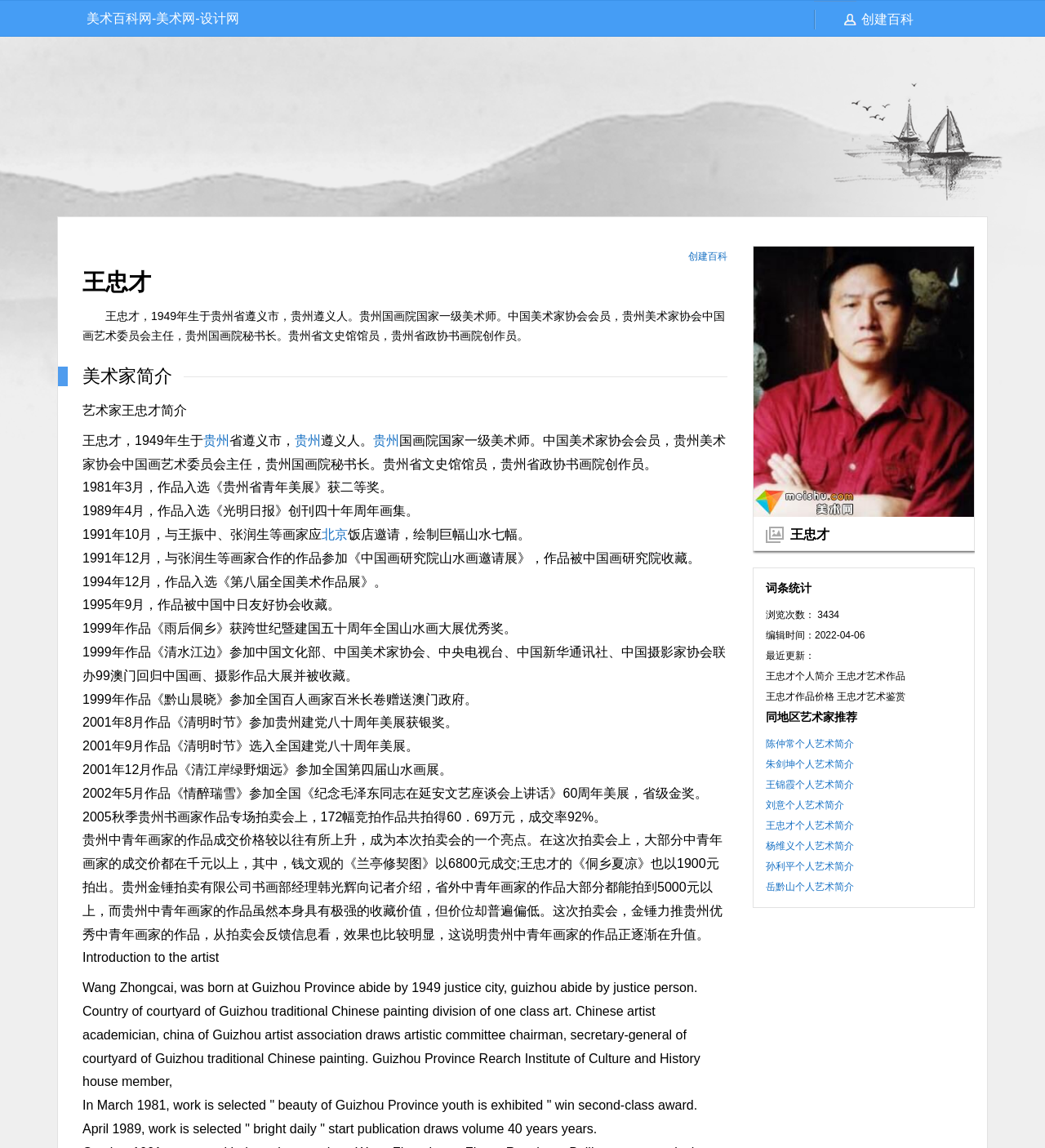Please locate the bounding box coordinates of the element that should be clicked to complete the given instruction: "click the link to create a new wiki".

[0.824, 0.001, 0.945, 0.033]